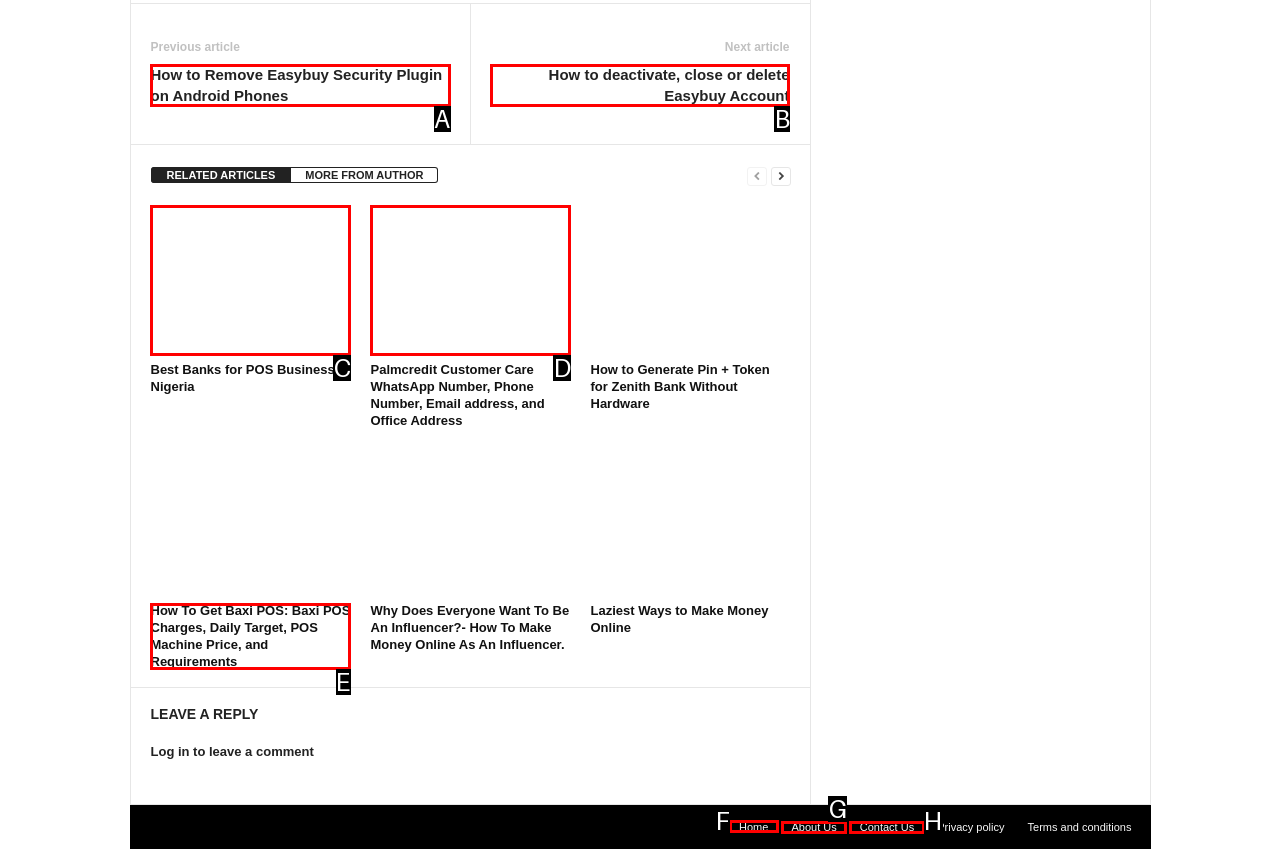Determine the correct UI element to click for this instruction: Visit the home page. Respond with the letter of the chosen element.

F